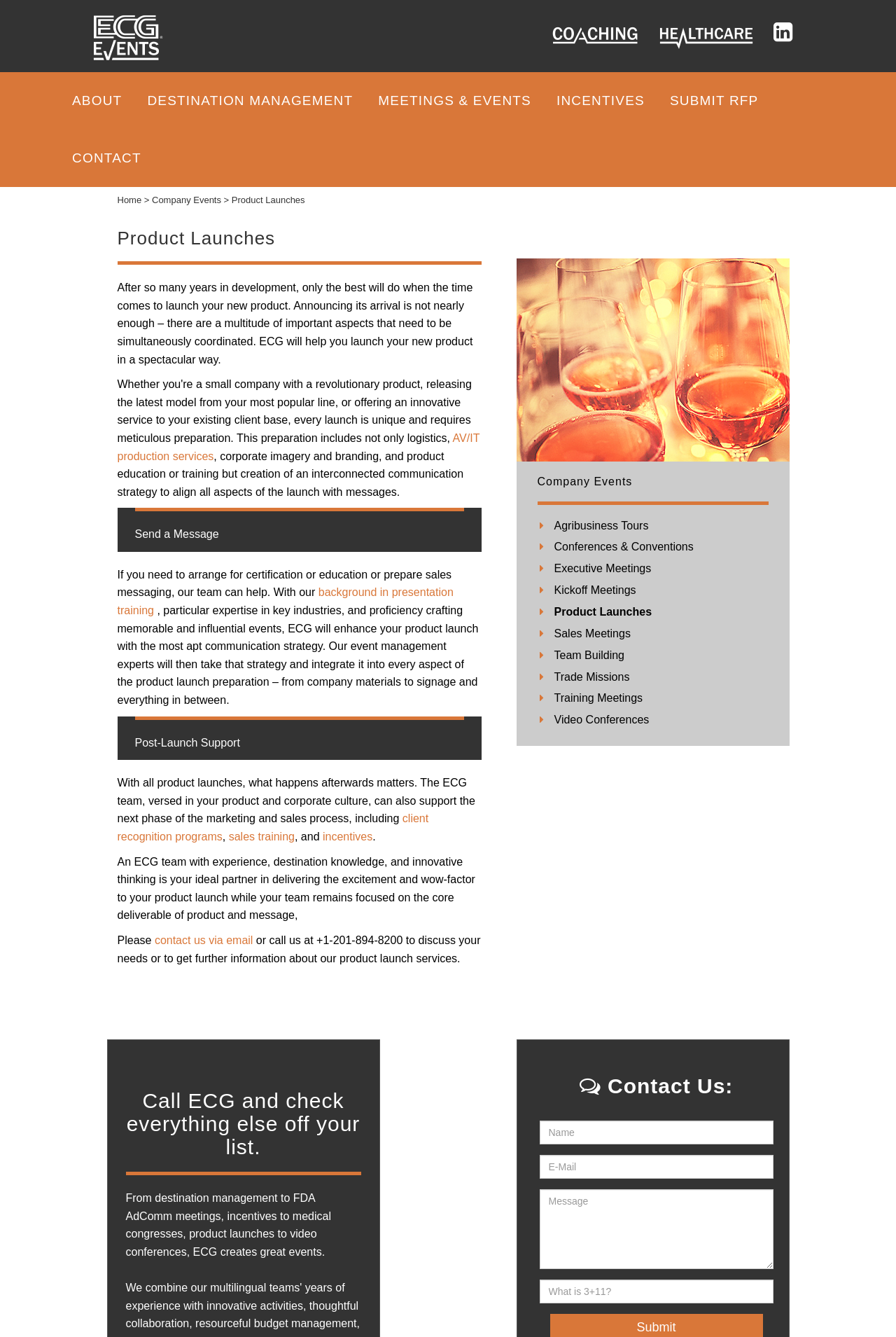Indicate the bounding box coordinates of the element that needs to be clicked to satisfy the following instruction: "Click the AV/IT production services link". The coordinates should be four float numbers between 0 and 1, i.e., [left, top, right, bottom].

[0.131, 0.323, 0.535, 0.345]